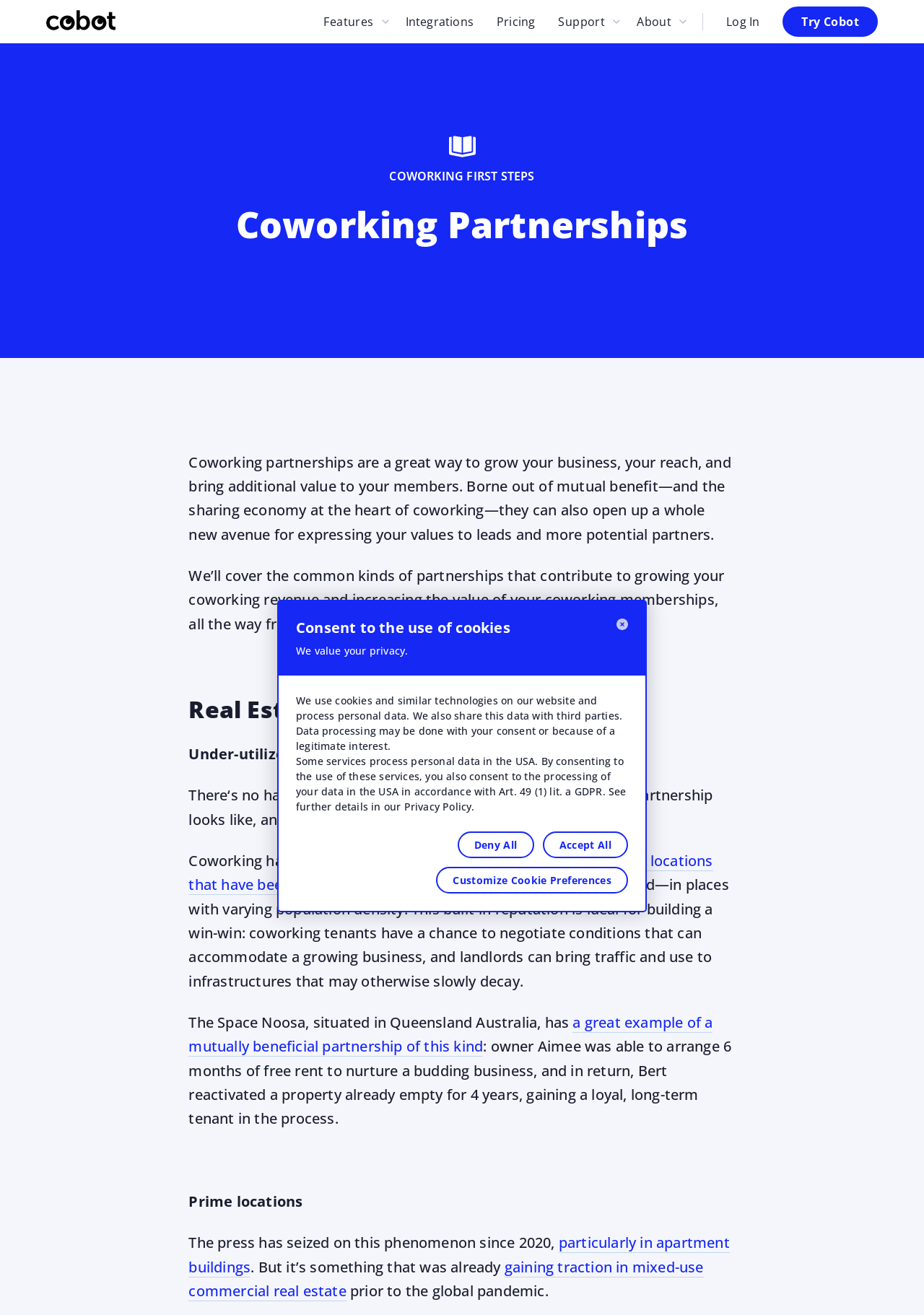Answer the question briefly using a single word or phrase: 
What is the purpose of real estate partnerships in coworking?

Mutual benefit